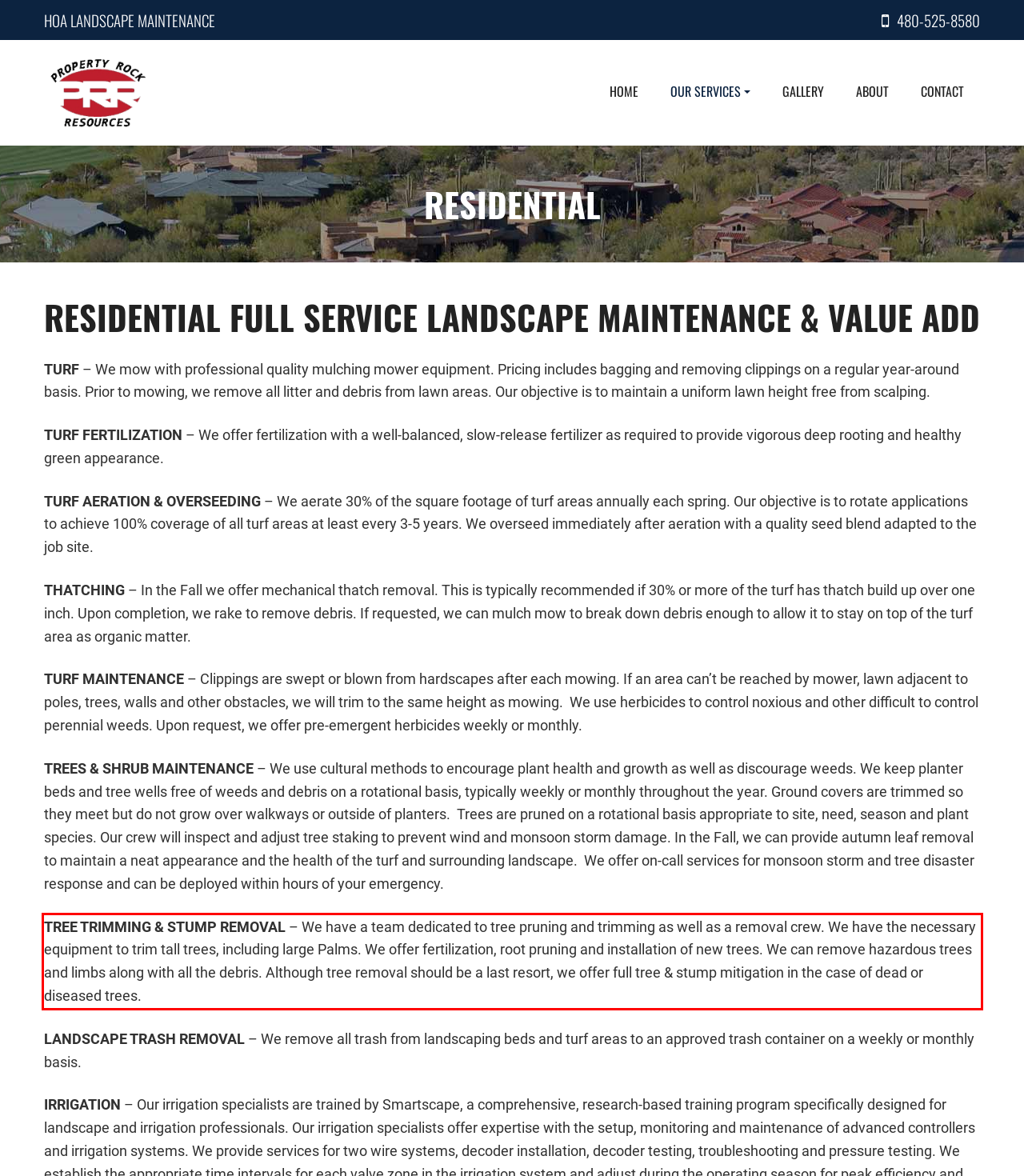You have a screenshot of a webpage with a red bounding box. Identify and extract the text content located inside the red bounding box.

TREE TRIMMING & STUMP REMOVAL – We have a team dedicated to tree pruning and trimming as well as a removal crew. We have the necessary equipment to trim tall trees, including large Palms. We offer fertilization, root pruning and installation of new trees. We can remove hazardous trees and limbs along with all the debris. Although tree removal should be a last resort, we offer full tree & stump mitigation in the case of dead or diseased trees.